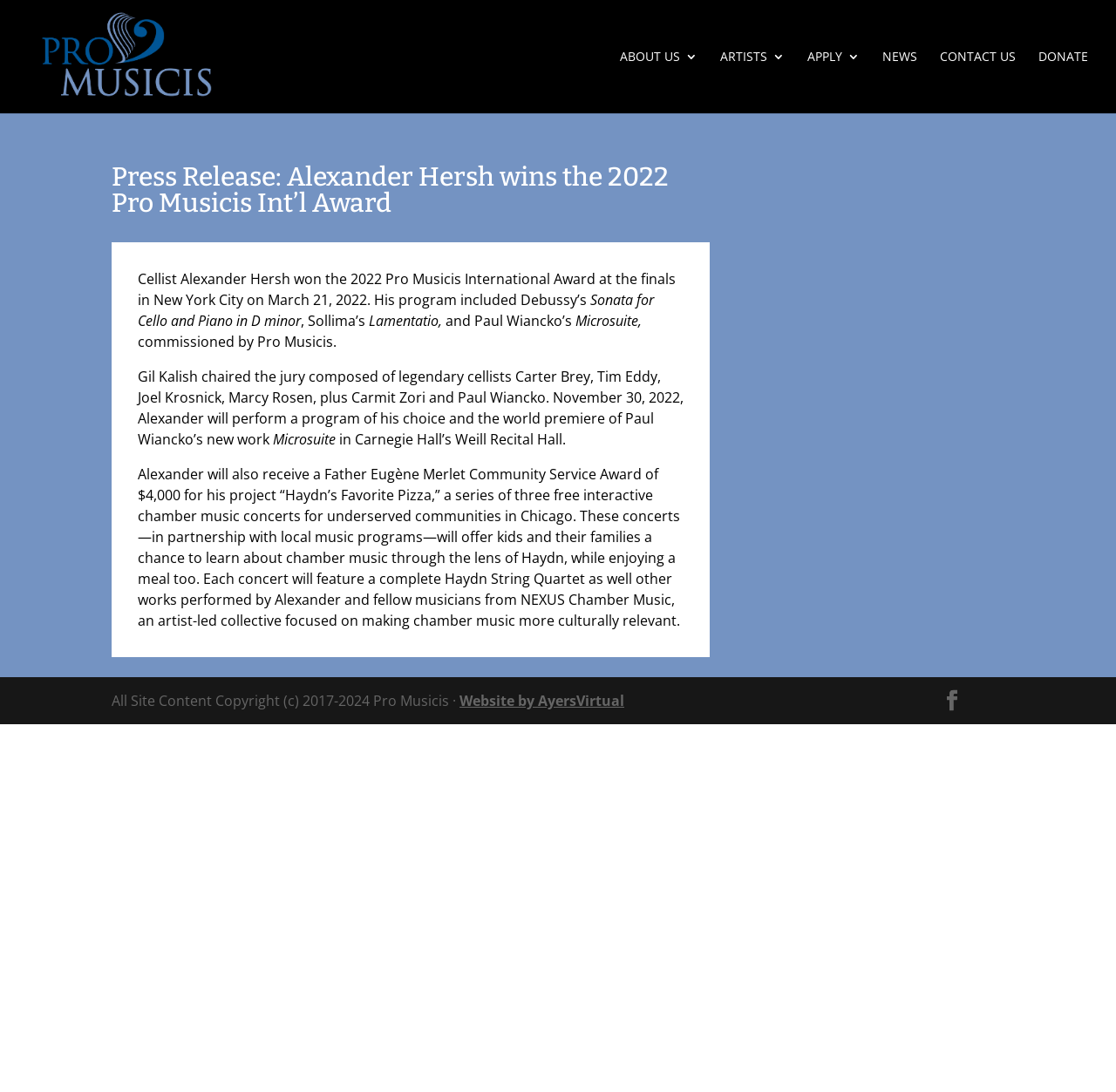Could you indicate the bounding box coordinates of the region to click in order to complete this instruction: "Visit the ABOUT US page".

[0.555, 0.046, 0.625, 0.104]